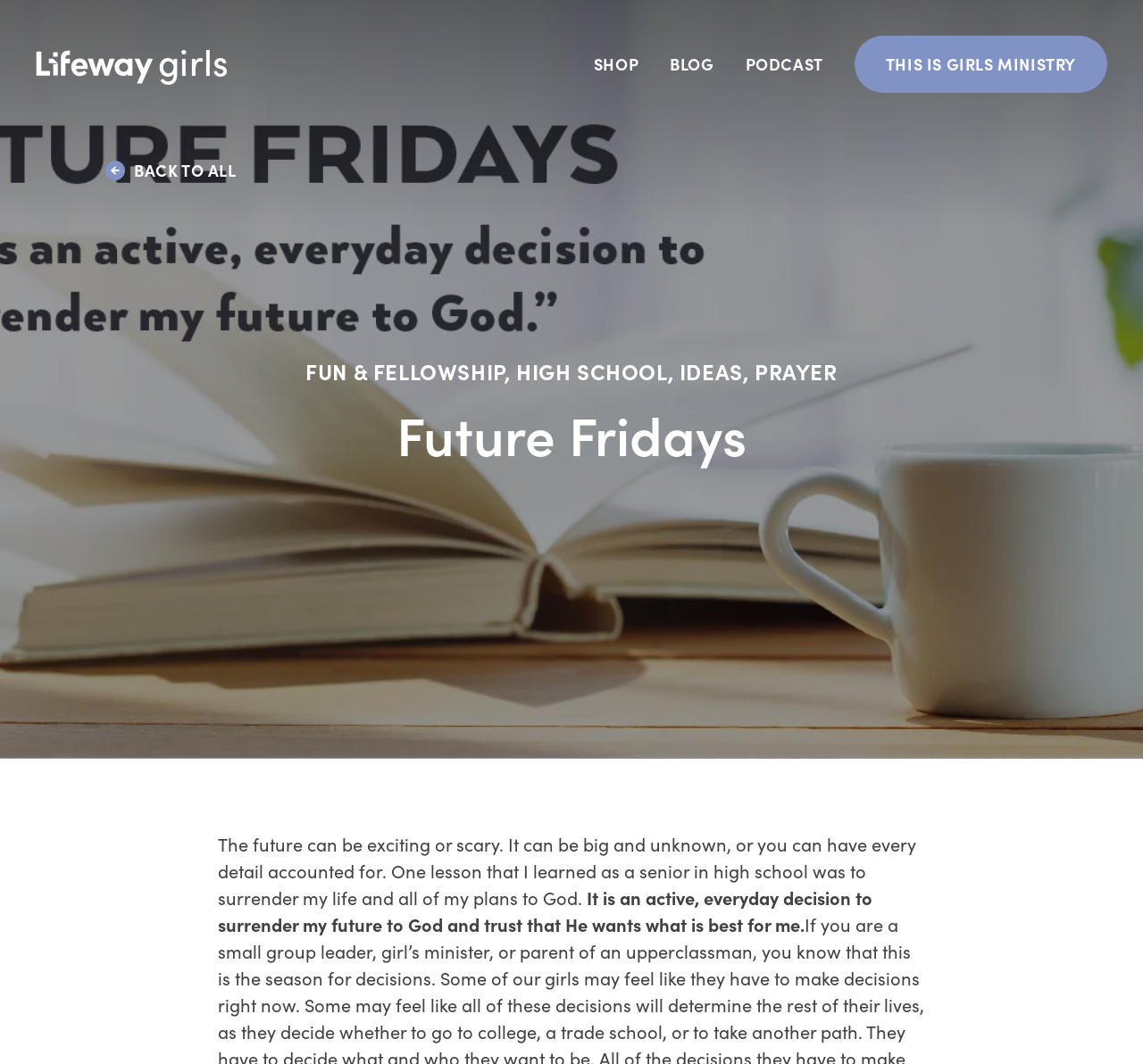Respond to the following query with just one word or a short phrase: 
What is the name of the ministry?

Girls Ministry